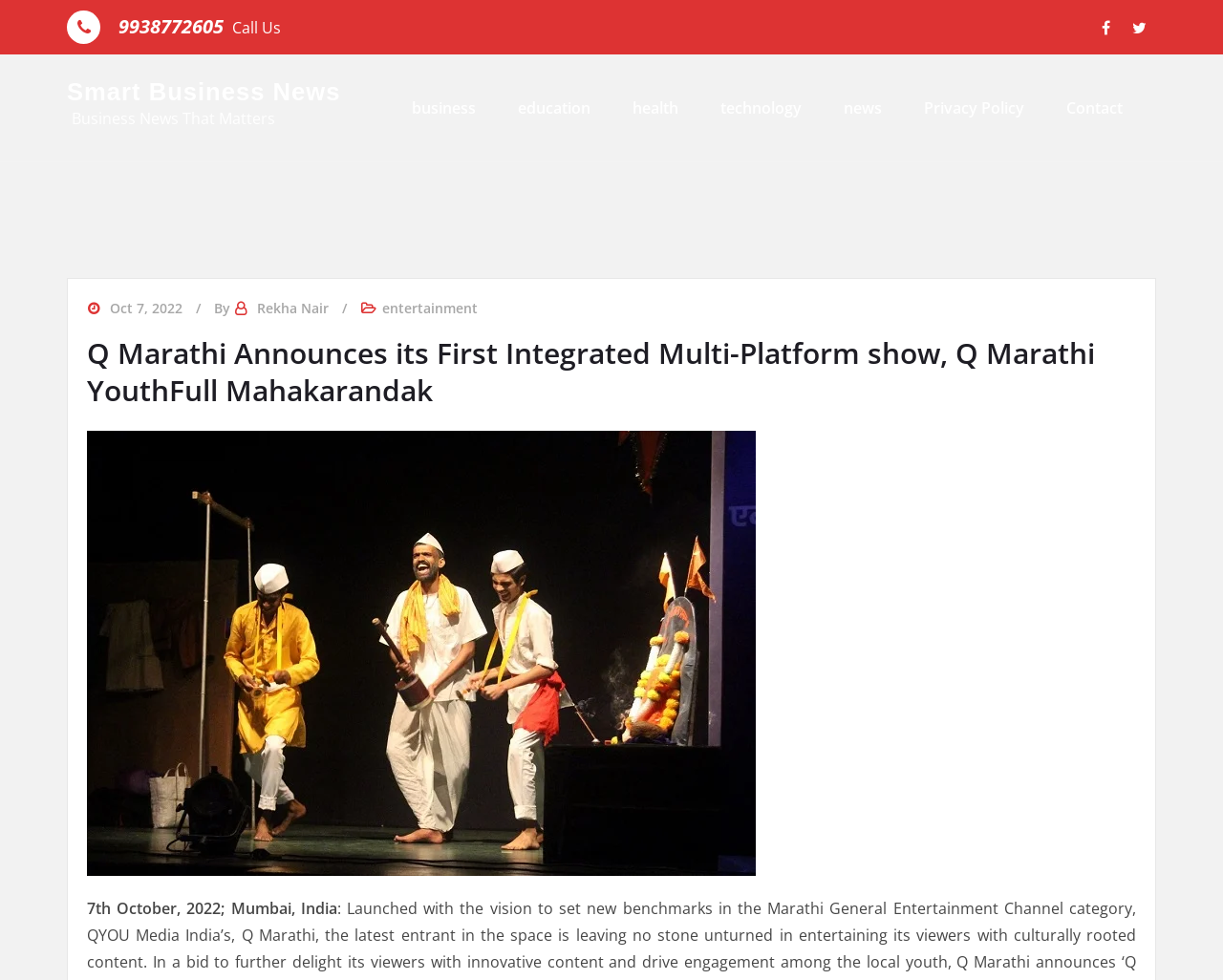Using the element description provided, determine the bounding box coordinates in the format (top-left x, top-left y, bottom-right x, bottom-right y). Ensure that all values are floating point numbers between 0 and 1. Element description: Smart Business News

[0.055, 0.079, 0.278, 0.109]